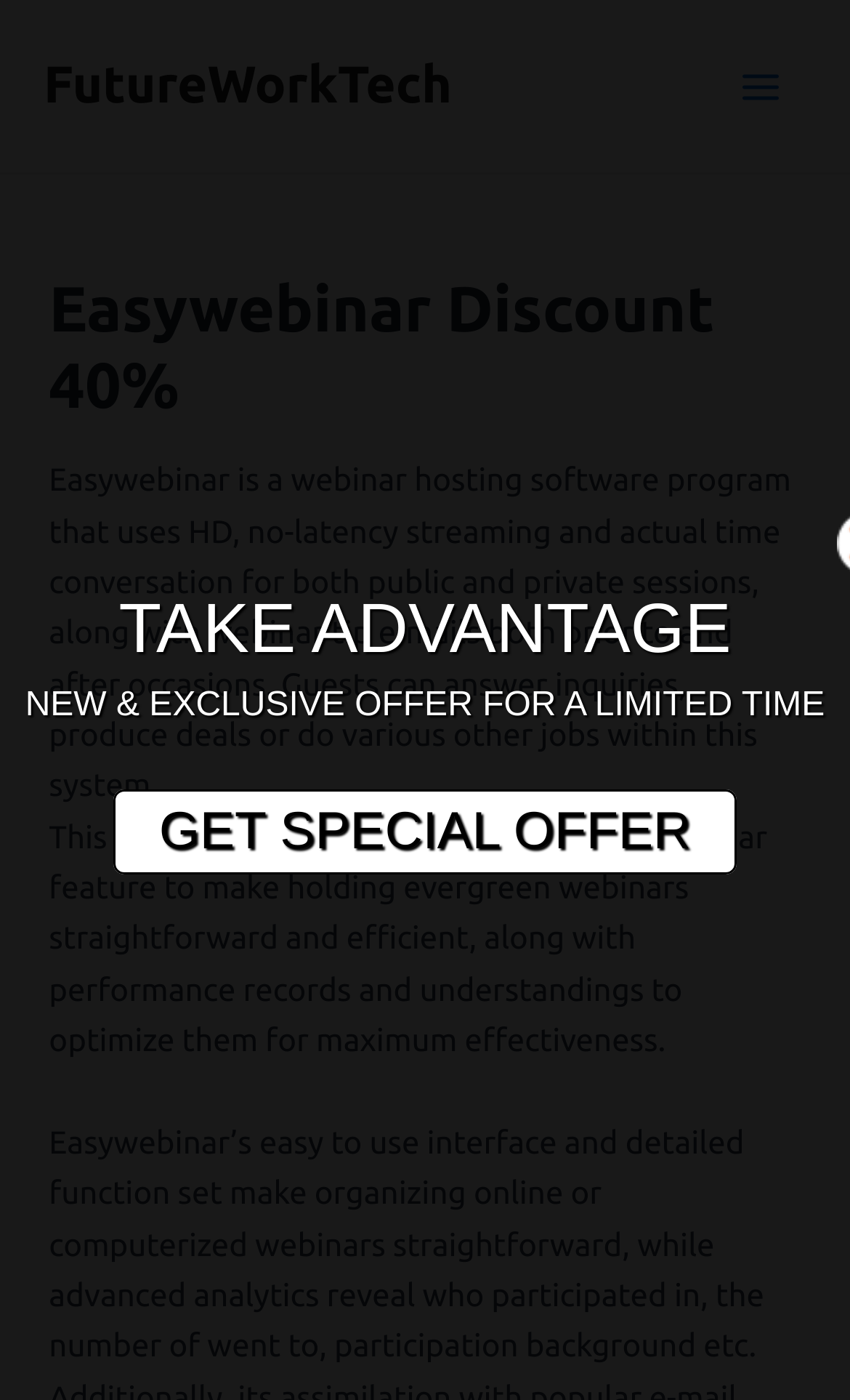What is the discount percentage offered?
From the image, provide a succinct answer in one word or a short phrase.

40%